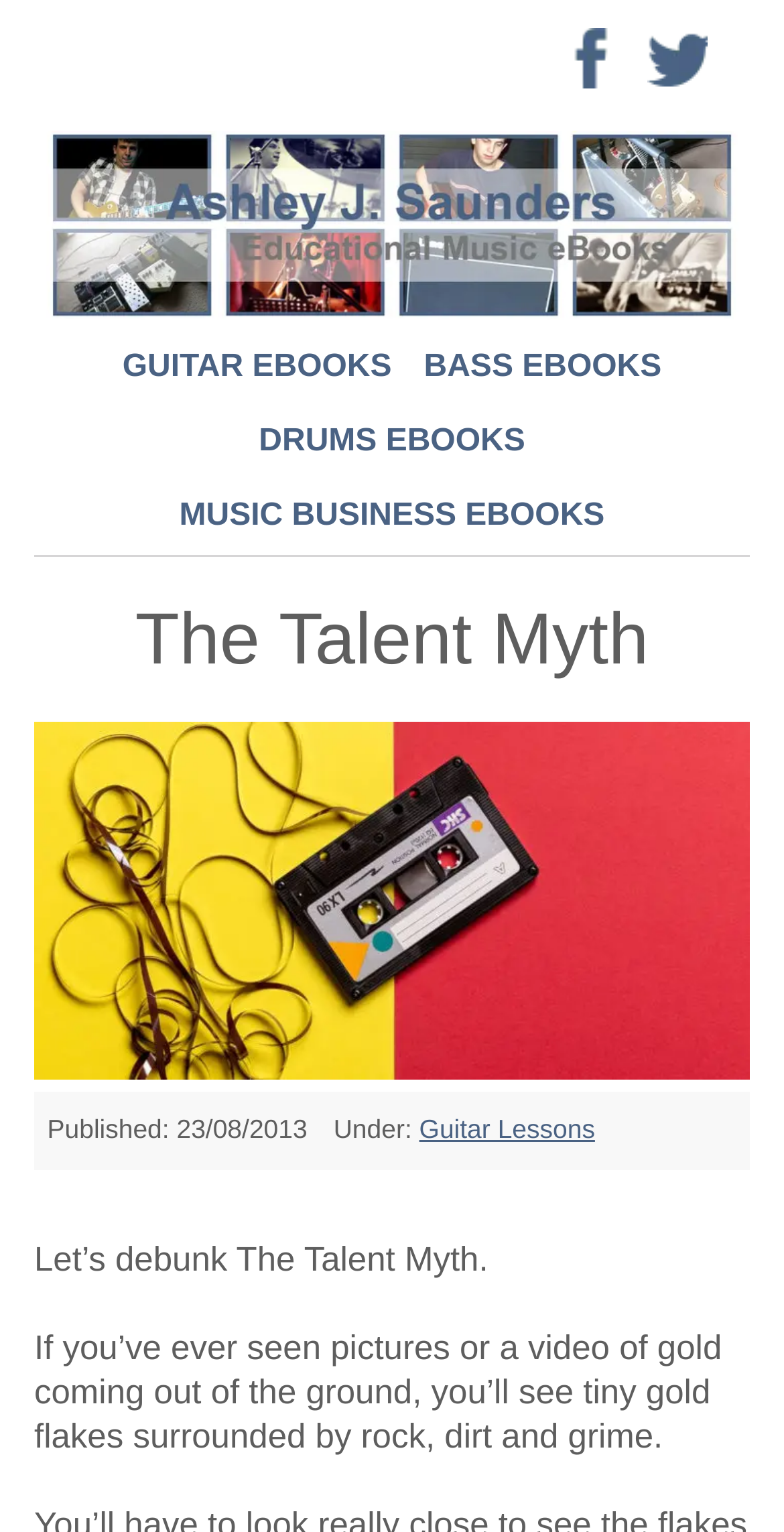What type of eBooks are available?
Please look at the screenshot and answer in one word or a short phrase.

Guitar, Bass, Drums, Music Business